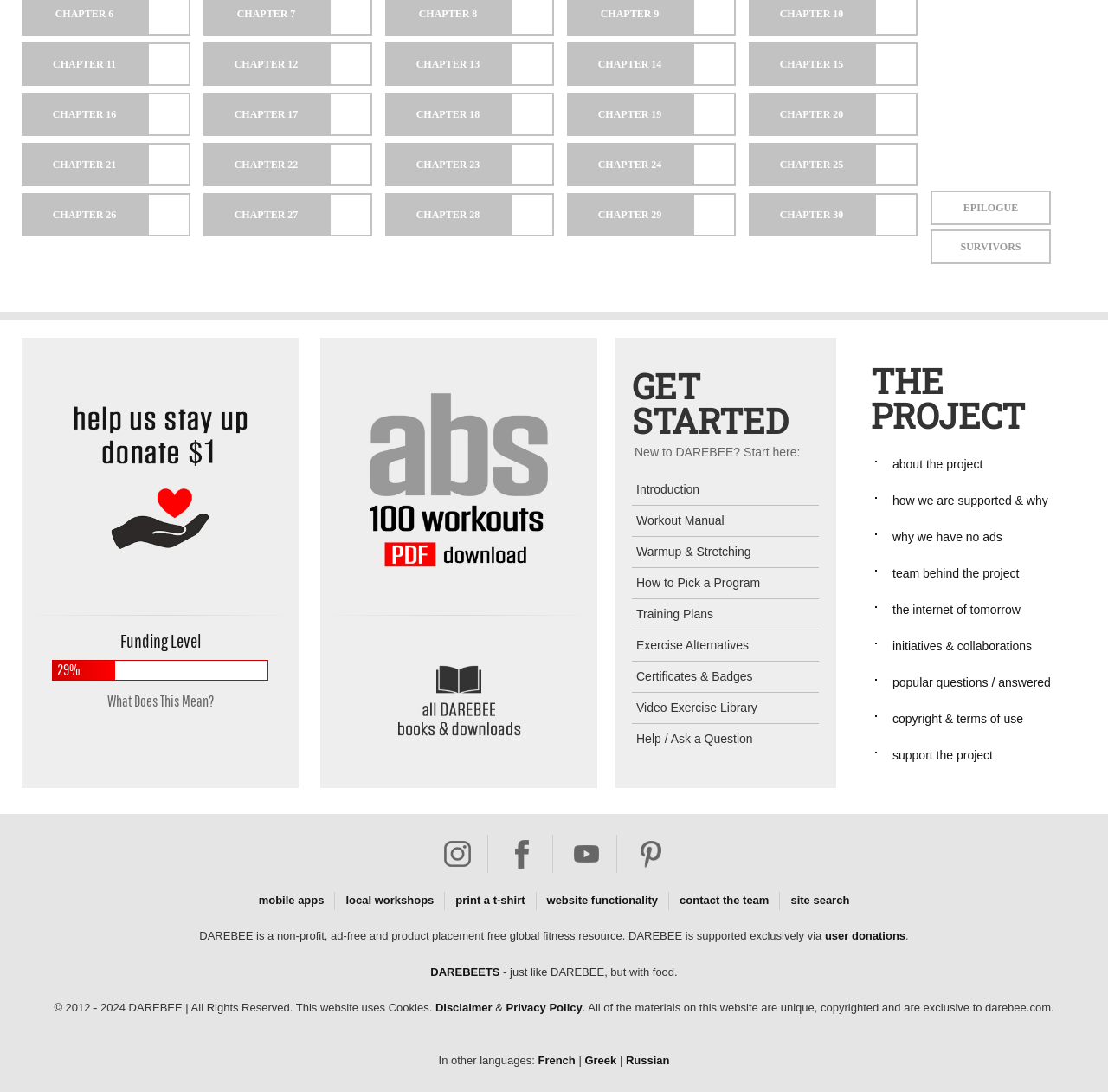What is the name of the non-profit fitness resource?
Carefully analyze the image and provide a detailed answer to the question.

I found the text 'DAREBEE is a non-profit, ad-free and product placement free global fitness resource.' which indicates that DAREBEE is the name of the non-profit fitness resource.